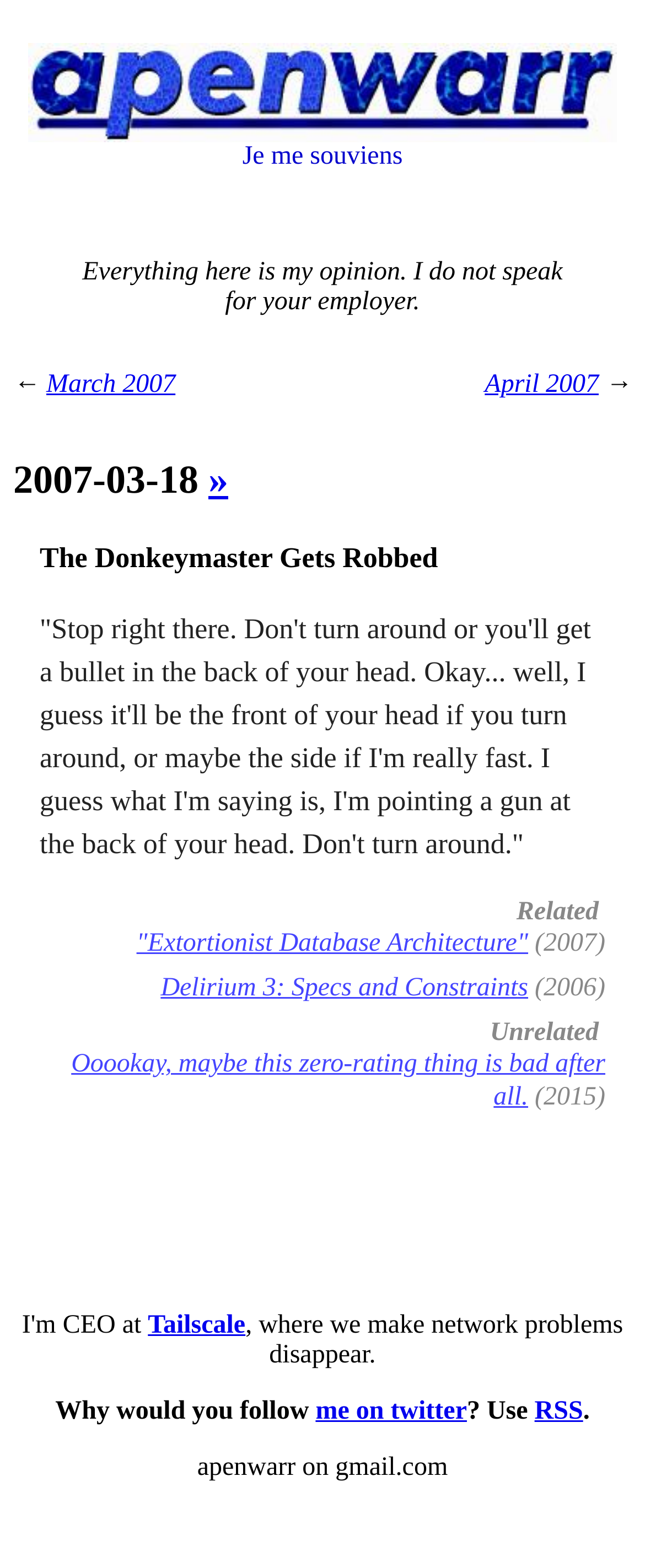Please determine the bounding box coordinates for the element with the description: "April 2007".

[0.752, 0.236, 0.928, 0.254]